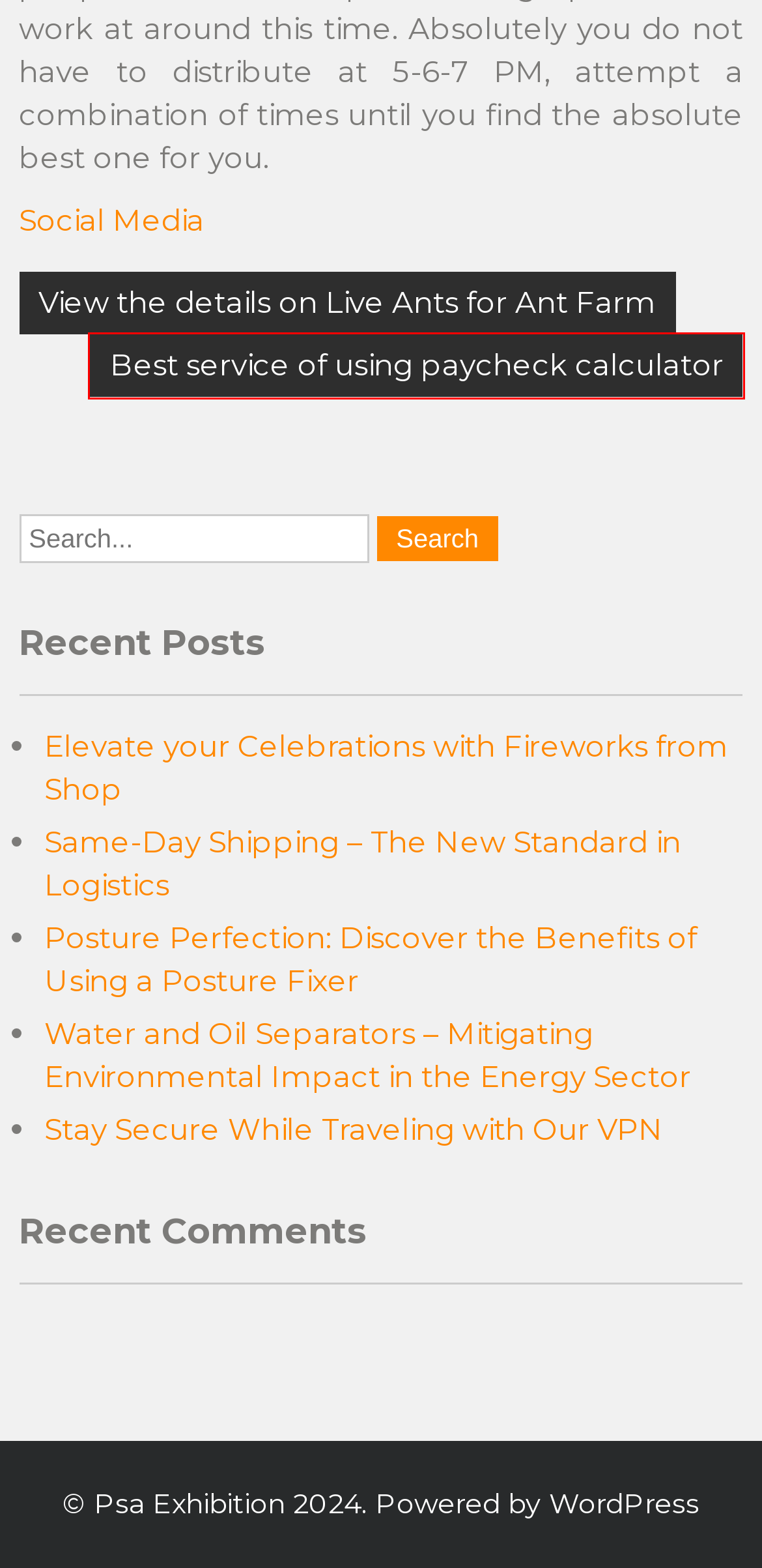Examine the screenshot of the webpage, noting the red bounding box around a UI element. Pick the webpage description that best matches the new page after the element in the red bounding box is clicked. Here are the candidates:
A. Posture Perfection: Discover the Benefits of Using a Posture Fixer – Psa Exhibition
B. Stay Secure While Traveling with Our VPN – Psa Exhibition
C. Water and Oil Separators – Mitigating Environmental Impact in the Energy Sector – Psa Exhibition
D. Elevate your Celebrations with Fireworks from Shop – Psa Exhibition
E. Best service of using paycheck calculator – Psa Exhibition
F. Social Media – Psa Exhibition
G. View the details on Live Ants for Ant Farm – Psa Exhibition
H. Same-Day Shipping – The New Standard in Logistics – Psa Exhibition

E